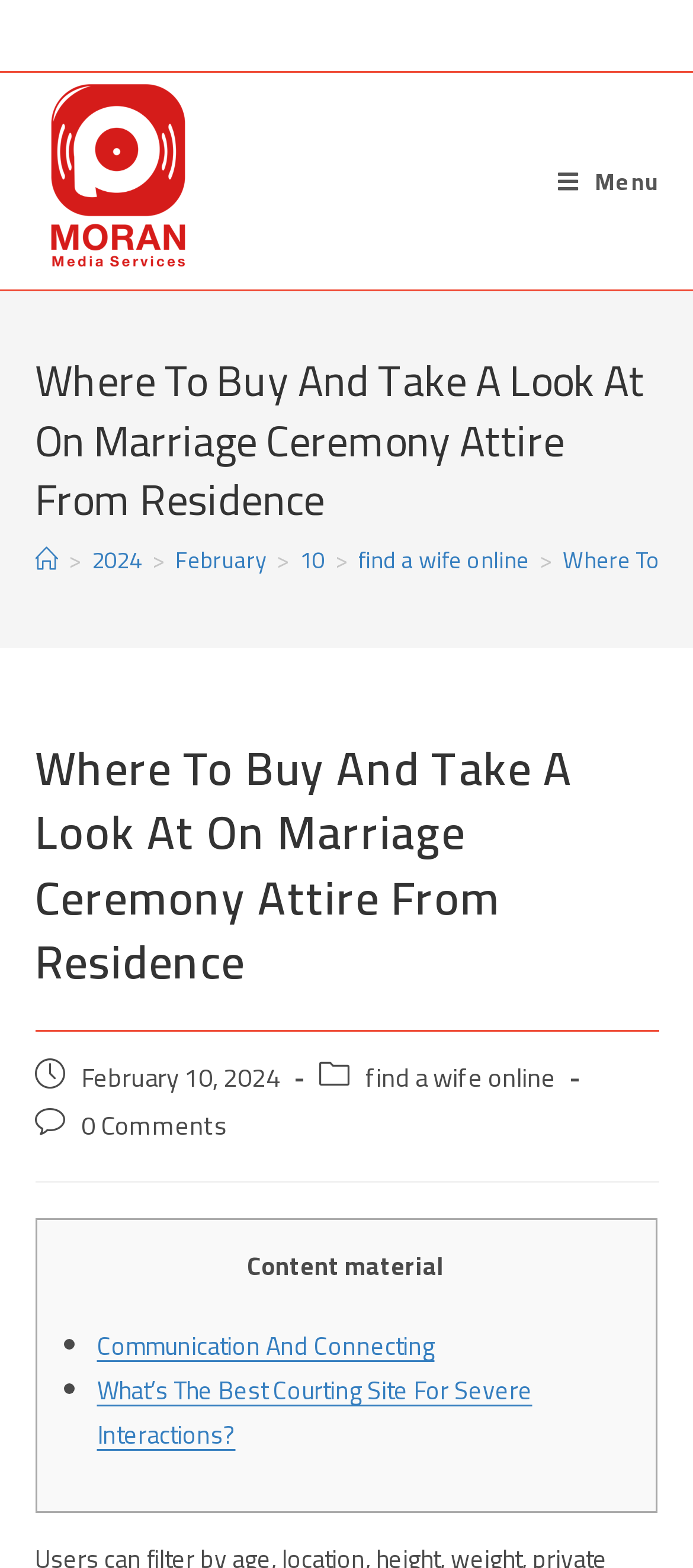Identify the bounding box coordinates of the clickable region necessary to fulfill the following instruction: "Click on the username 'Marchel'". The bounding box coordinates should be four float numbers between 0 and 1, i.e., [left, top, right, bottom].

None